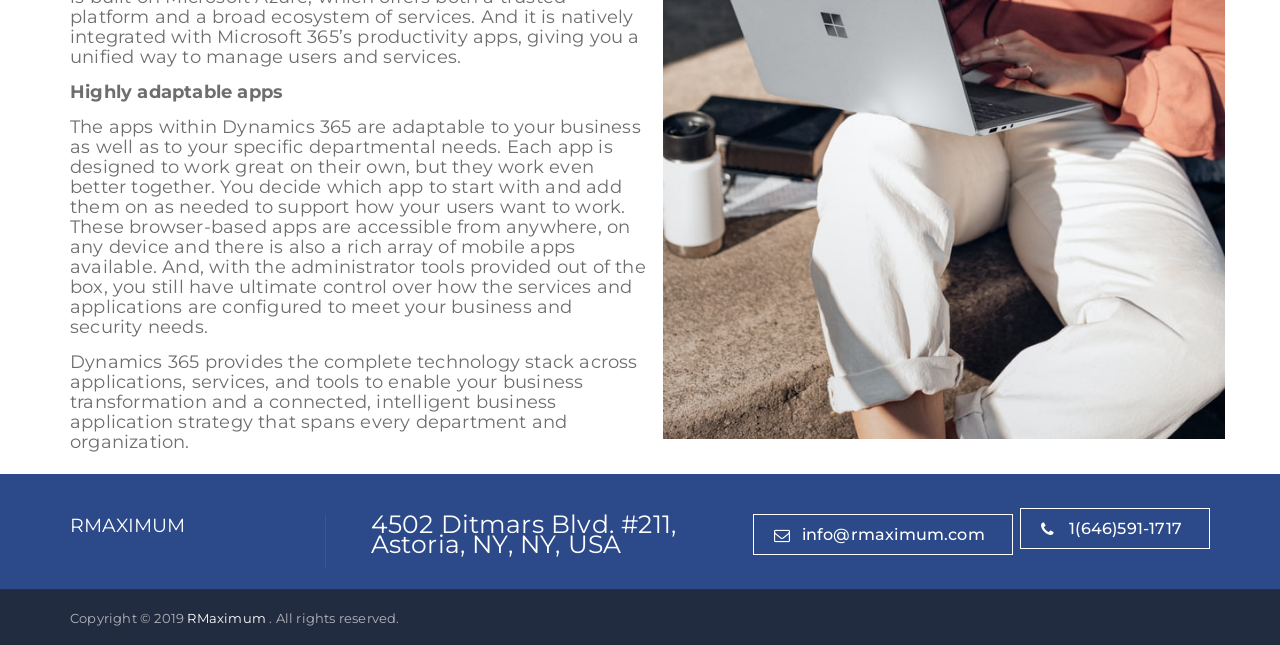Please respond in a single word or phrase: 
How many contact methods are provided?

Three